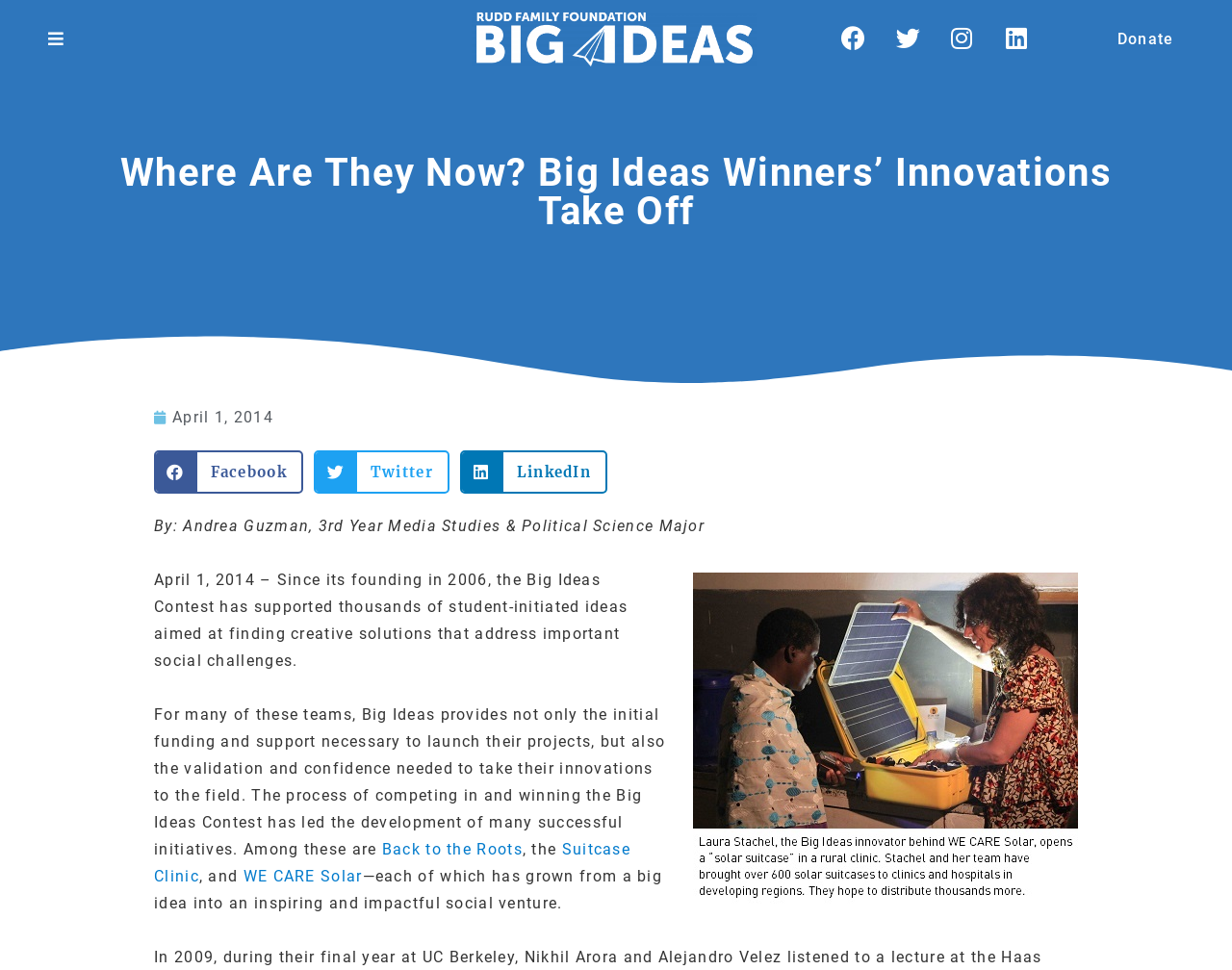What is the bounding box coordinate of the 'Donate' button?
Using the image provided, answer with just one word or phrase.

[0.883, 0.017, 0.976, 0.063]